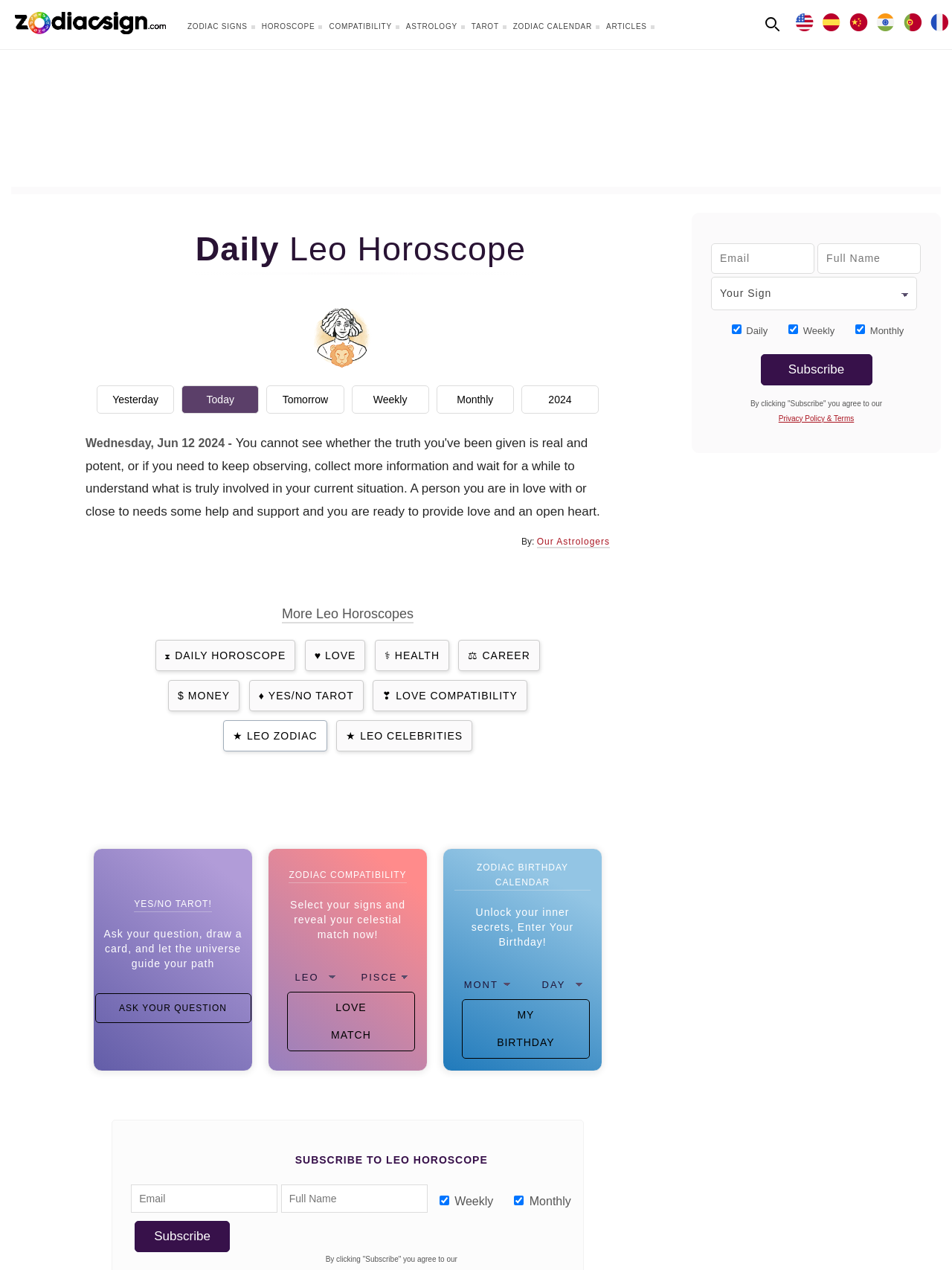Given the description of a UI element: "privacy policy & terms", identify the bounding box coordinates of the matching element in the webpage screenshot.

[0.792, 0.318, 0.923, 0.336]